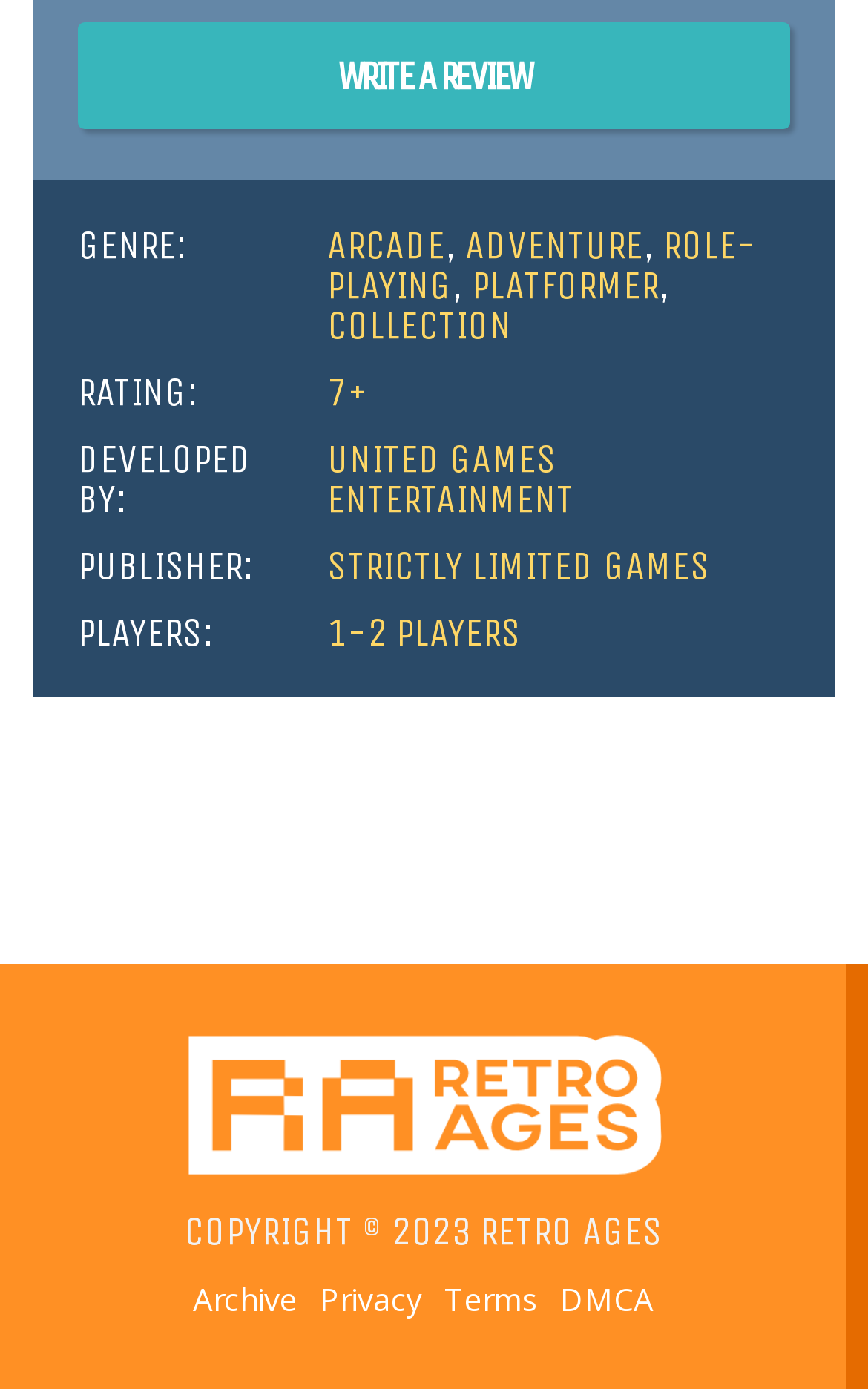Please specify the bounding box coordinates of the region to click in order to perform the following instruction: "Go to the Archive page".

[0.222, 0.925, 0.342, 0.947]